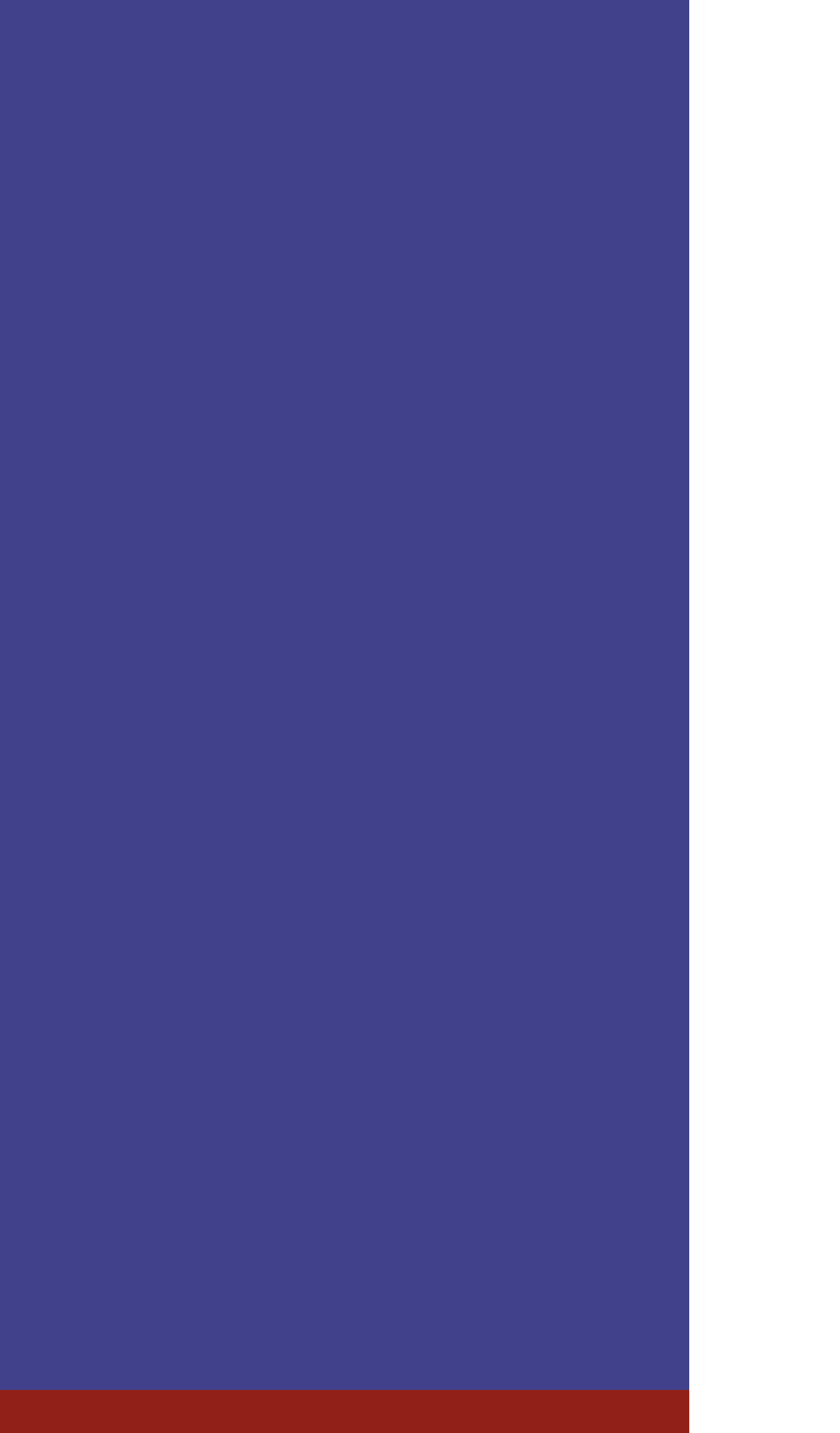Based on the image, please elaborate on the answer to the following question:
What social media platform is linked first?

The social media platforms can be found in the 'Social Bar' section, where Instagram is listed as the first link.